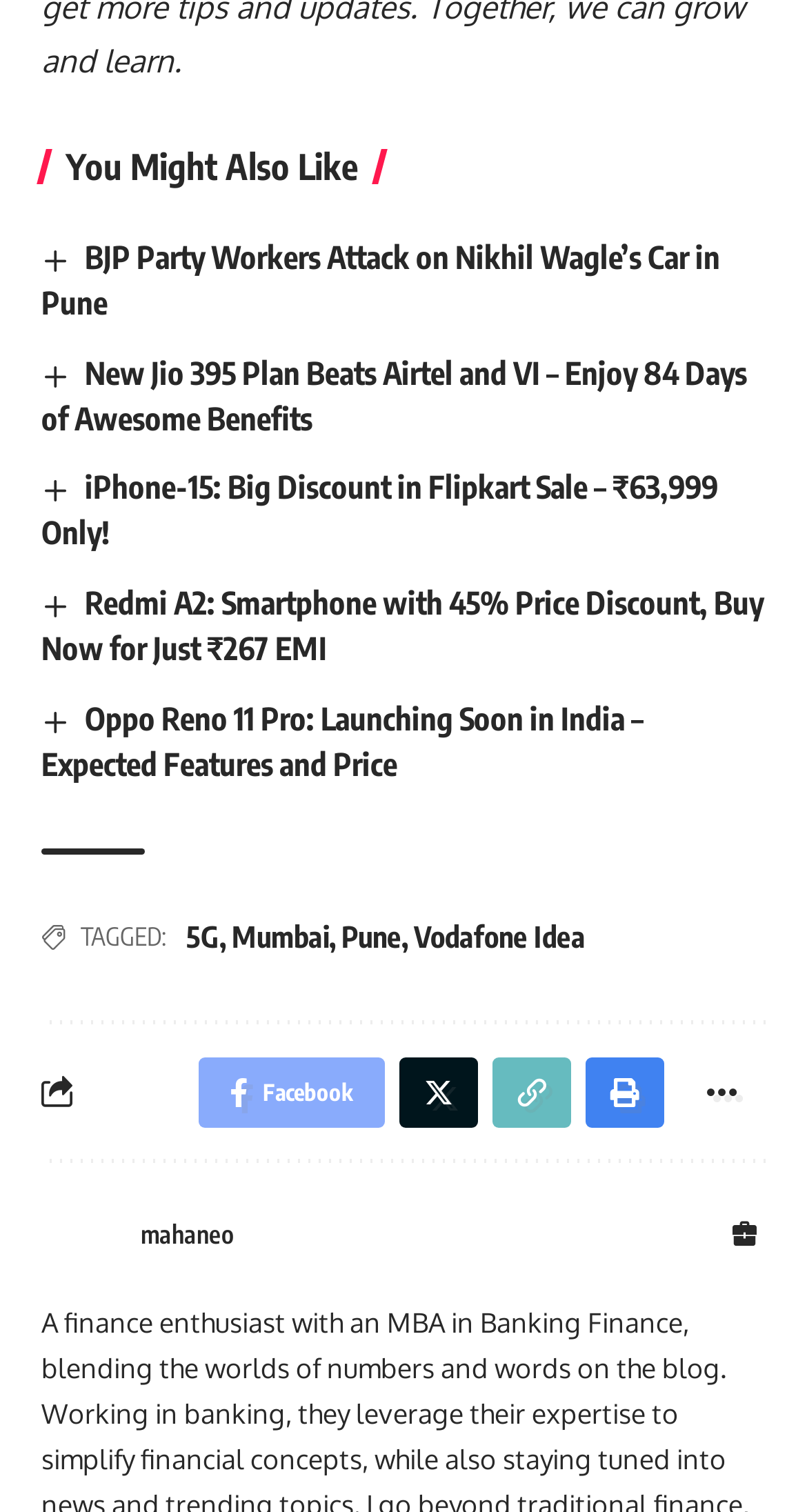Locate the bounding box coordinates of the clickable region to complete the following instruction: "Click on the link to read about BJP Party Workers Attack on Nikhil Wagle’s Car in Pune."

[0.051, 0.158, 0.893, 0.212]